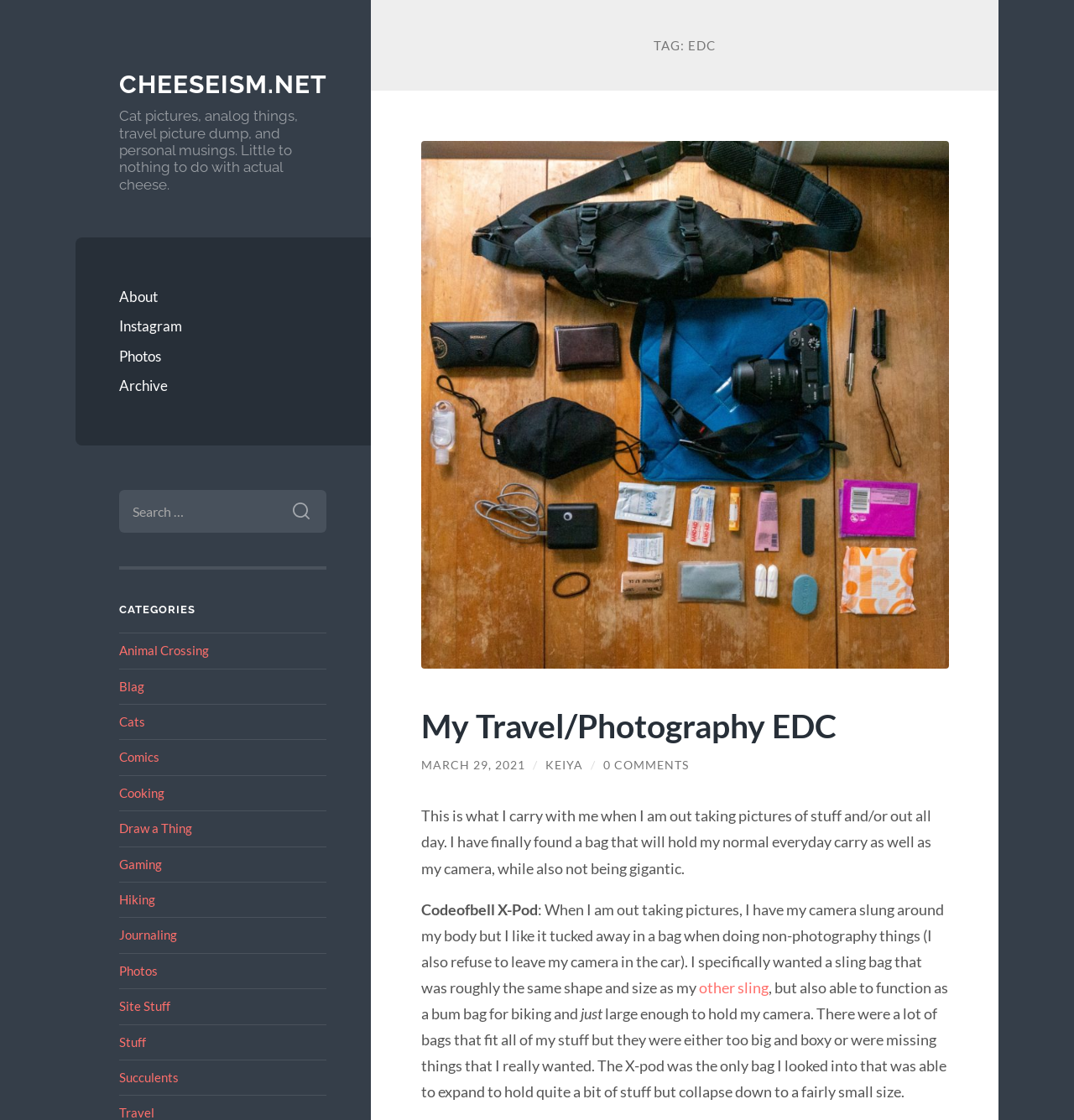Identify and provide the bounding box for the element described by: "parent_node: SEARCH FOR: value="Search"".

[0.257, 0.437, 0.304, 0.475]